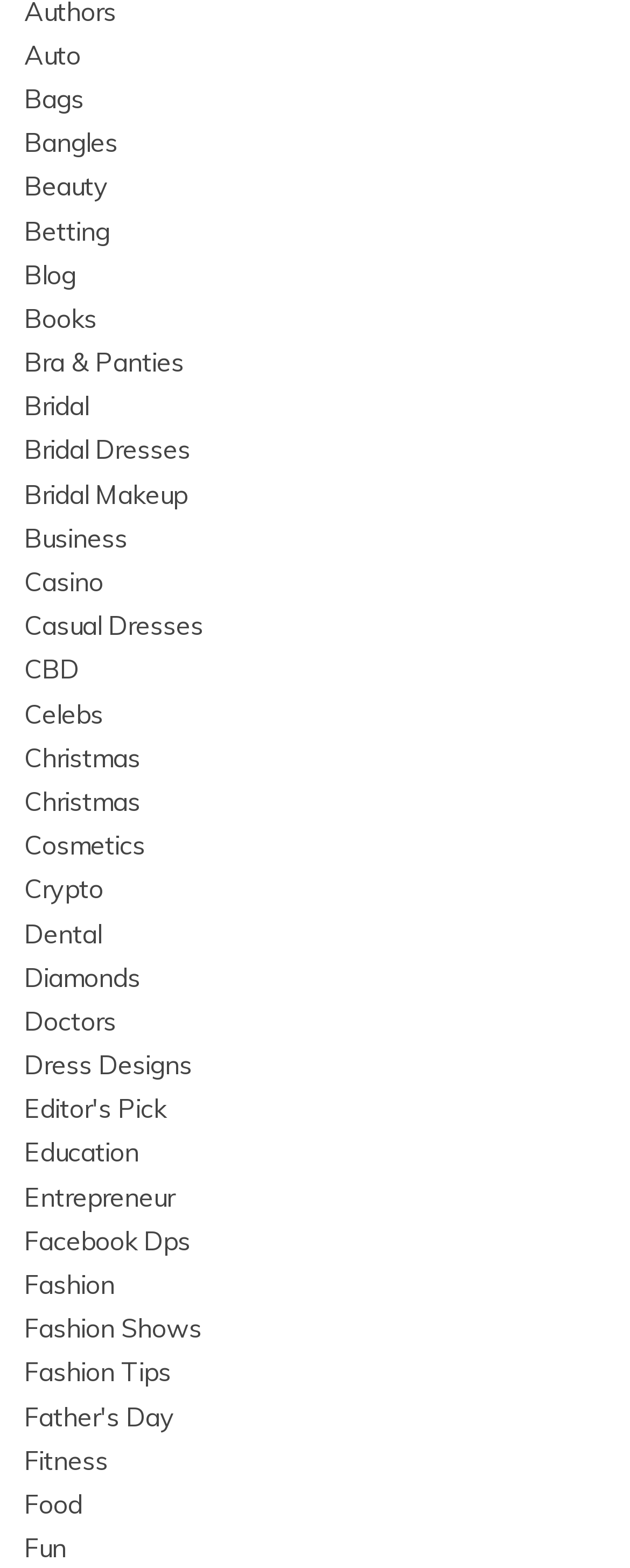Predict the bounding box of the UI element based on the description: "http://www.unify.com/us/products-services/unified-communications.aspx". The coordinates should be four float numbers between 0 and 1, formatted as [left, top, right, bottom].

None